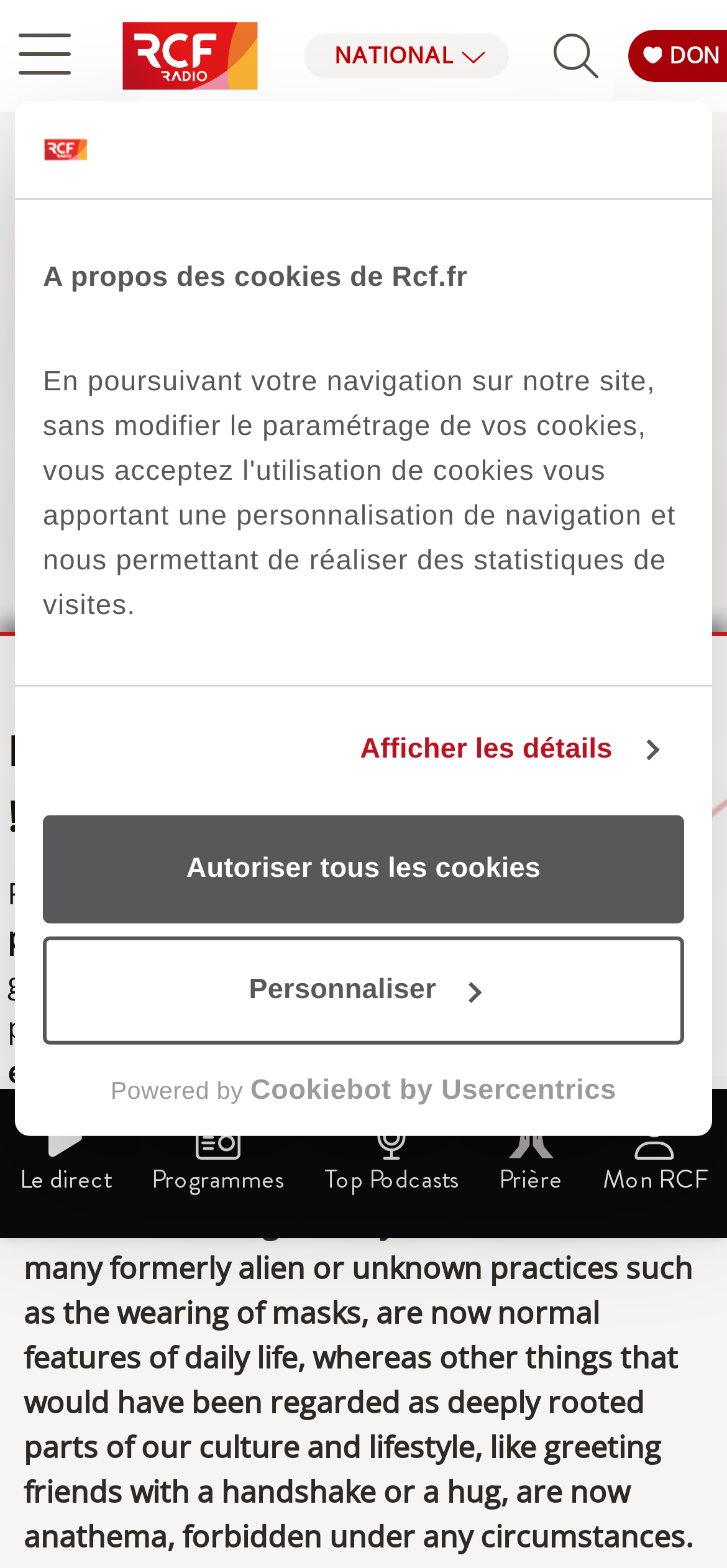Please determine the bounding box coordinates for the element that should be clicked to follow these instructions: "Click the 'Accueil' link".

[0.033, 0.119, 0.156, 0.143]